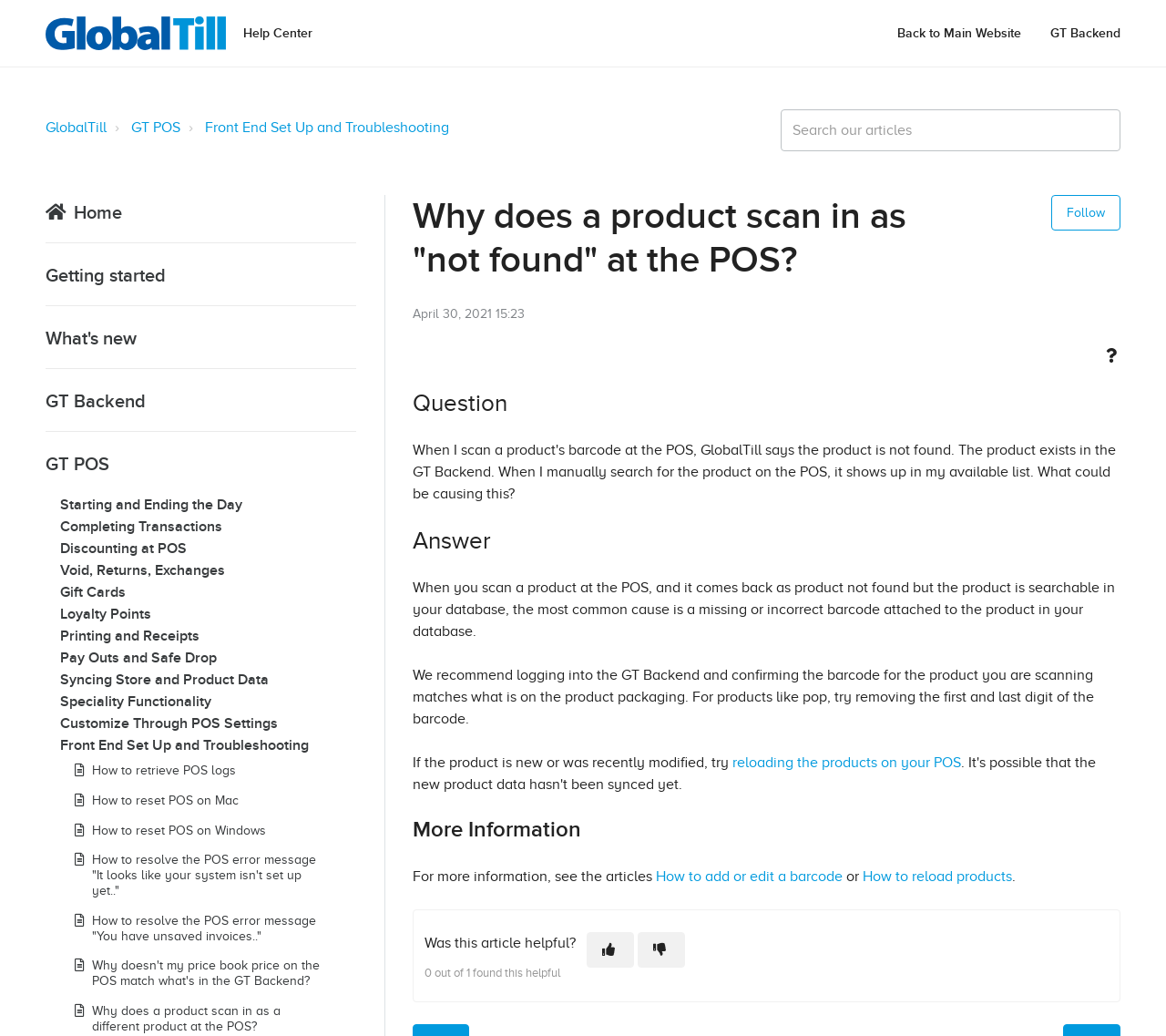Please find the bounding box coordinates of the element that must be clicked to perform the given instruction: "Search for something". The coordinates should be four float numbers from 0 to 1, i.e., [left, top, right, bottom].

[0.669, 0.106, 0.961, 0.146]